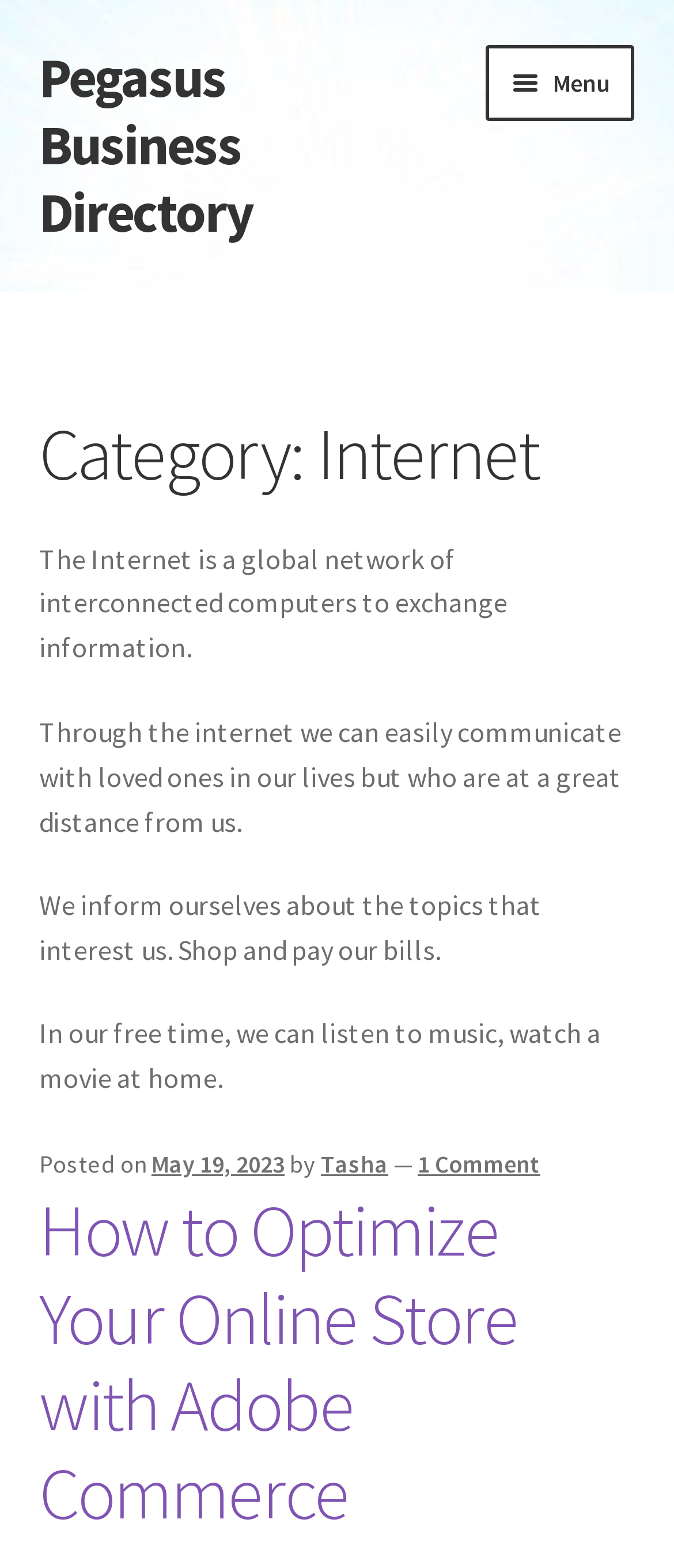What is the purpose of the internet according to the webpage?
Provide an in-depth and detailed answer to the question.

I found a static text element on the webpage that states 'The Internet is a global network of interconnected computers to exchange information.' This suggests that the purpose of the internet, according to the webpage, is to exchange information.